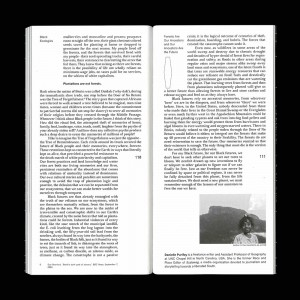Provide your answer in one word or a succinct phrase for the question: 
What is the subject of the photograph on the right page?

Danielle Purifoy